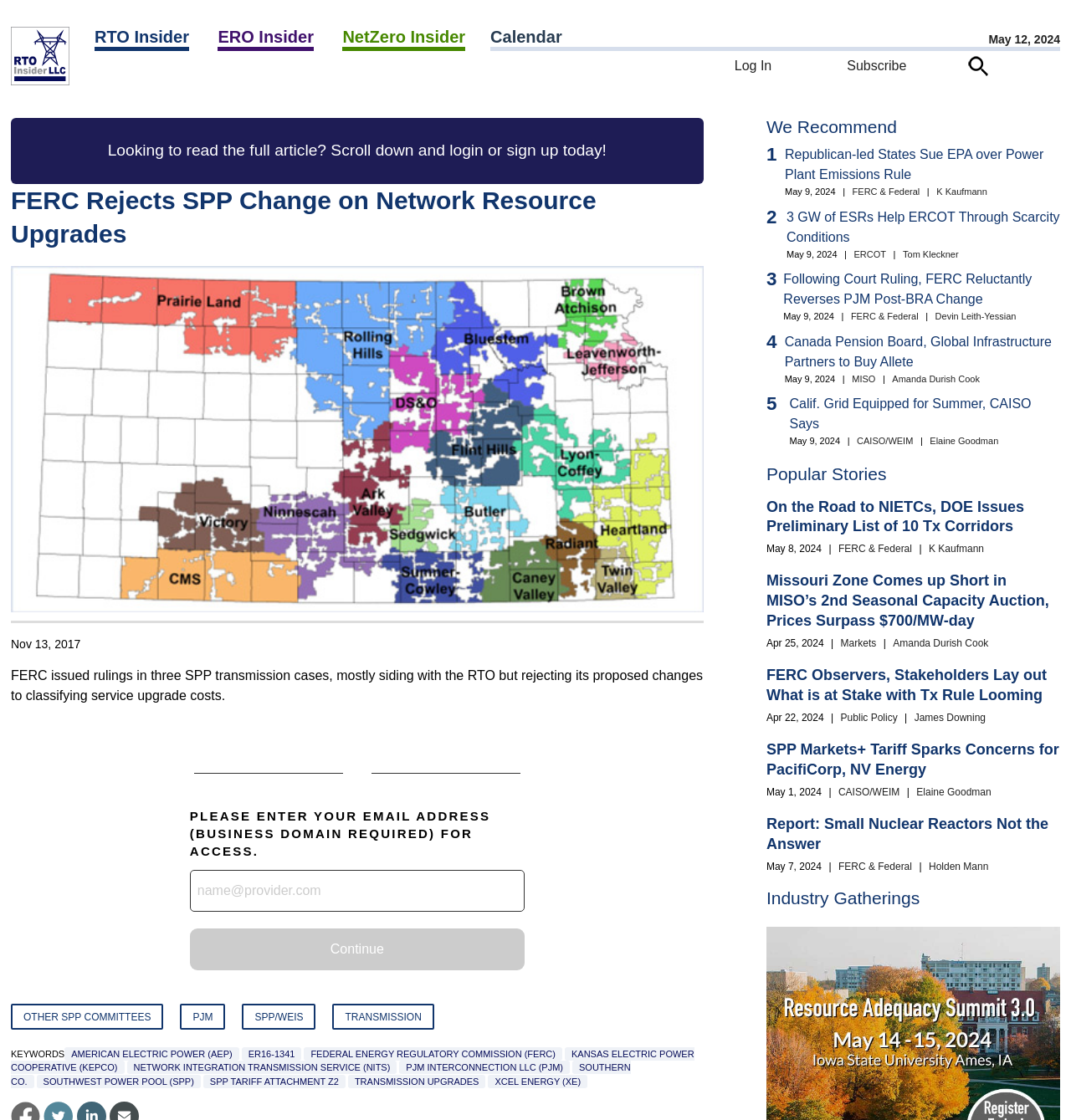Locate the bounding box coordinates of the element that should be clicked to fulfill the instruction: "Log in".

[0.686, 0.052, 0.72, 0.065]